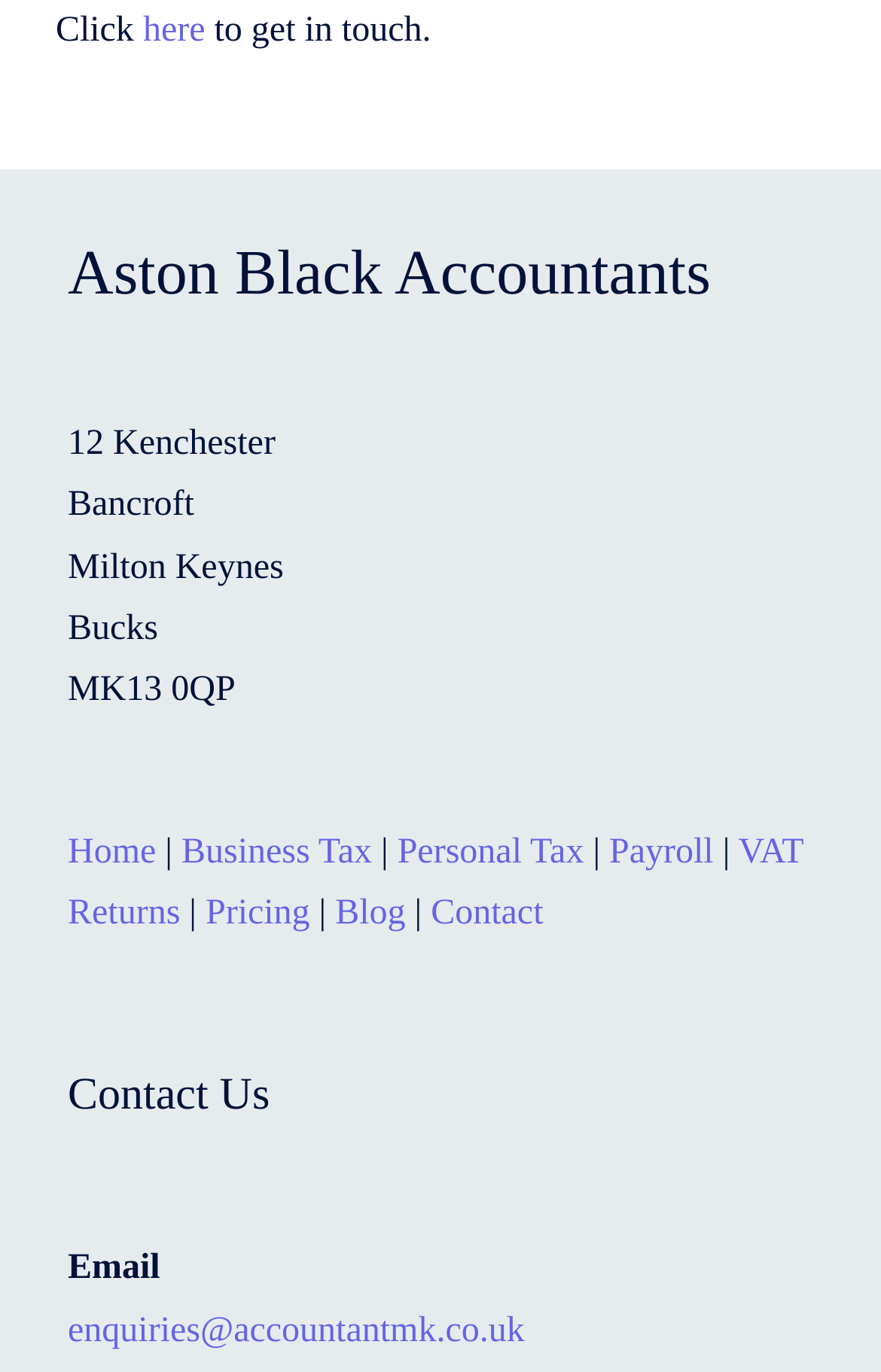What is the purpose of the 'Contact' link?
Provide a well-explained and detailed answer to the question.

The purpose of the 'Contact' link can be inferred from the context of the webpage, specifically from the static text element that reads 'Click here to get in touch.' and the presence of the 'Contact' link in the footer section.